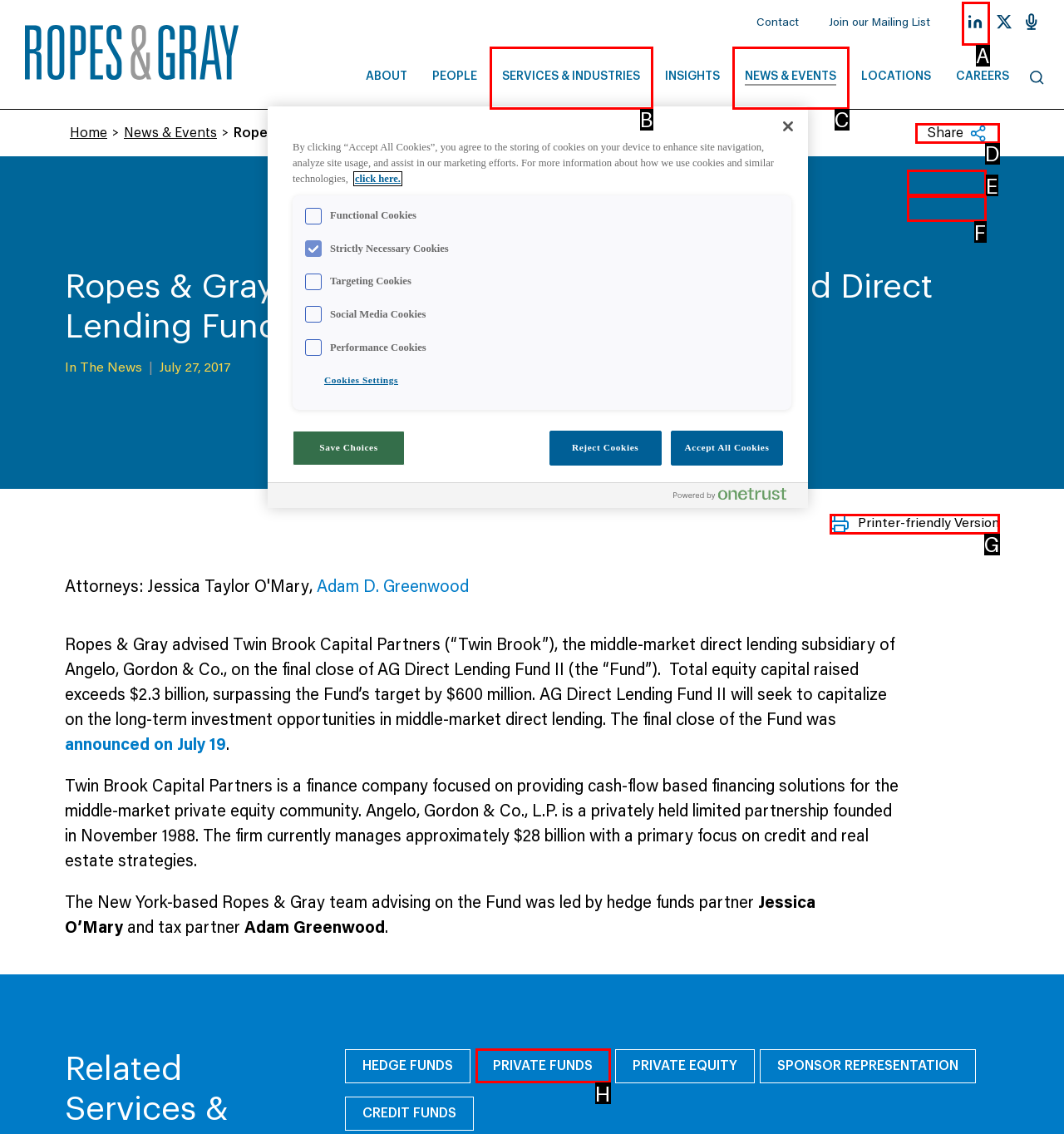Tell me which one HTML element best matches the description: Facebook
Answer with the option's letter from the given choices directly.

F